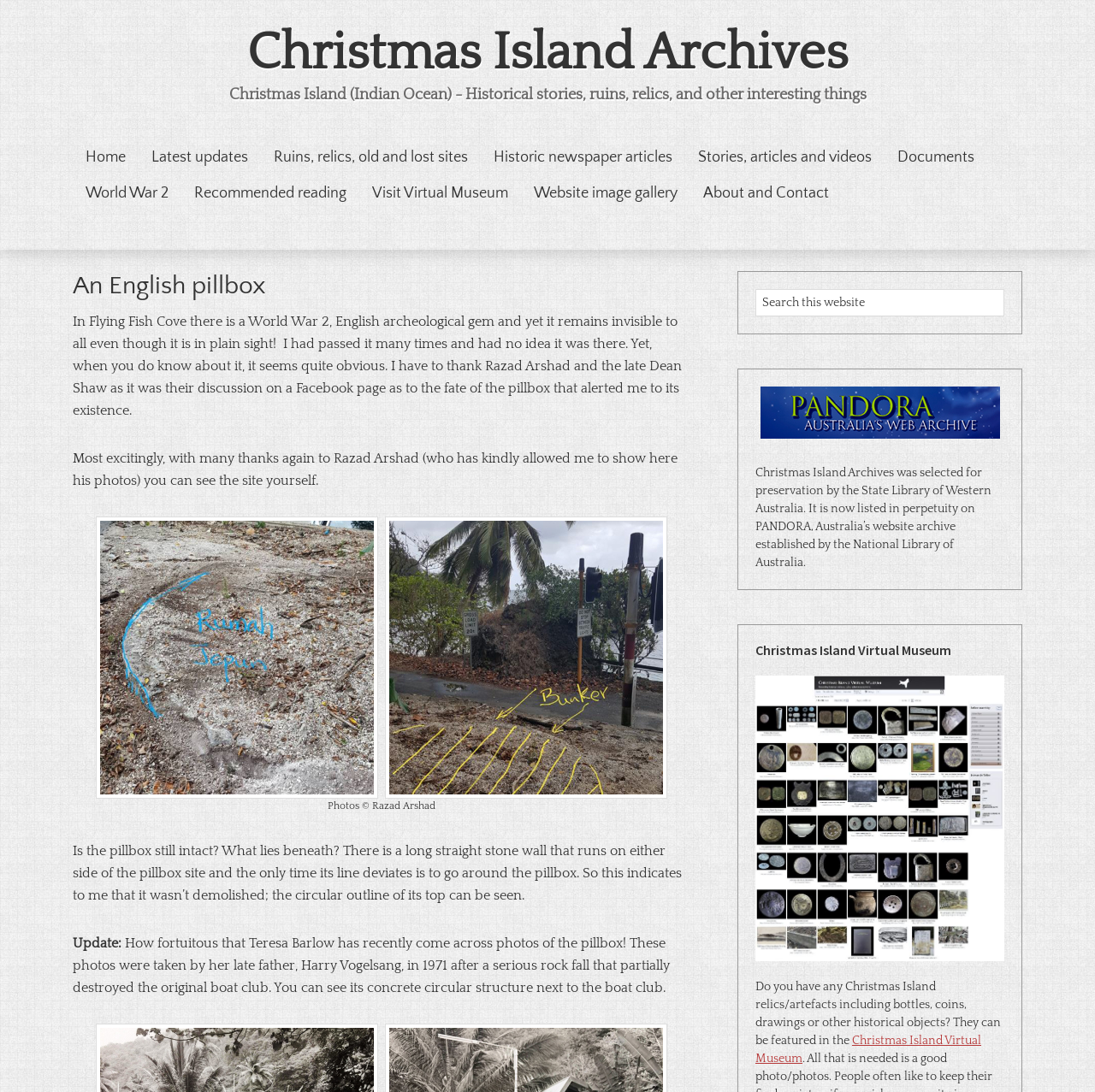Please indicate the bounding box coordinates of the element's region to be clicked to achieve the instruction: "View the World War 2 page". Provide the coordinates as four float numbers between 0 and 1, i.e., [left, top, right, bottom].

[0.066, 0.16, 0.166, 0.193]